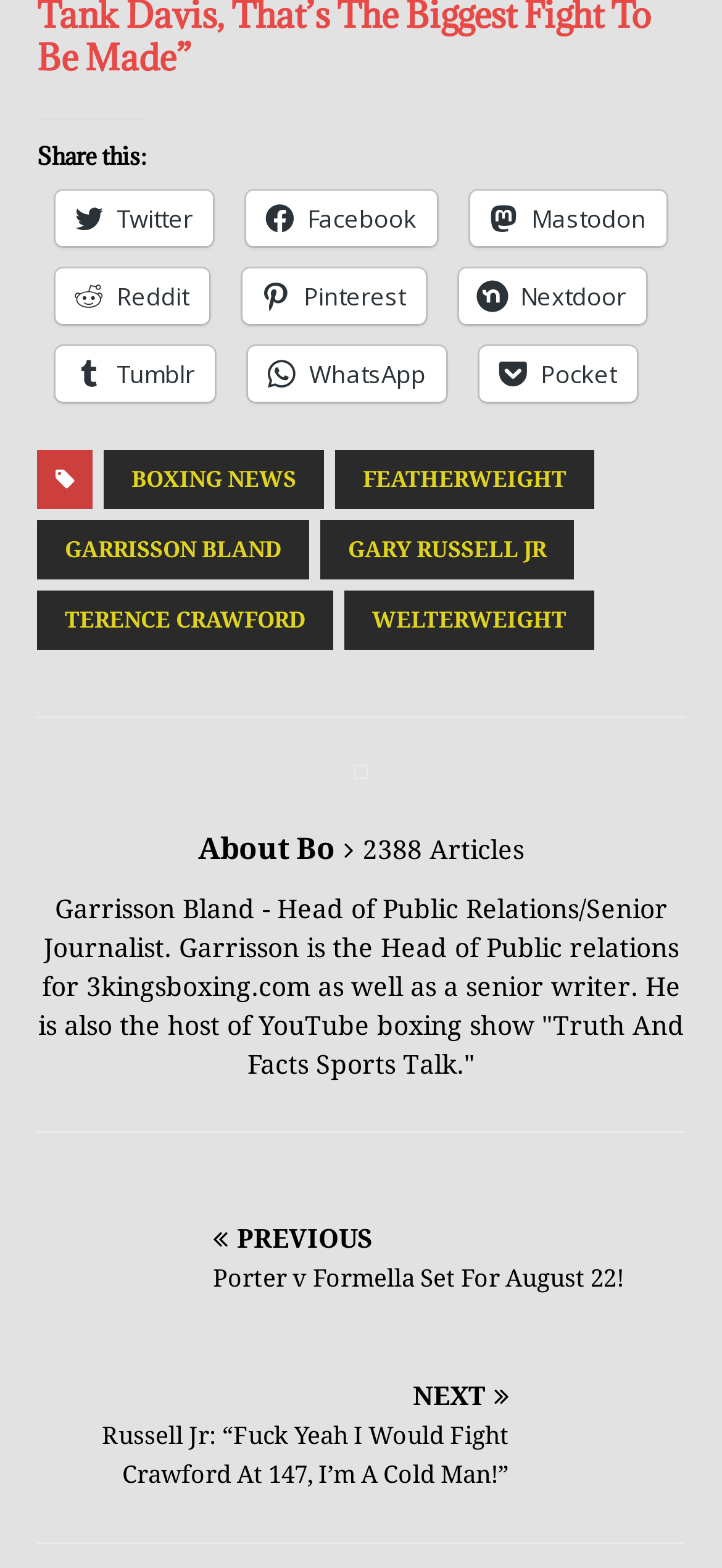Please identify the coordinates of the bounding box that should be clicked to fulfill this instruction: "Read about Gary Russell Jr".

[0.051, 0.882, 0.949, 0.954]